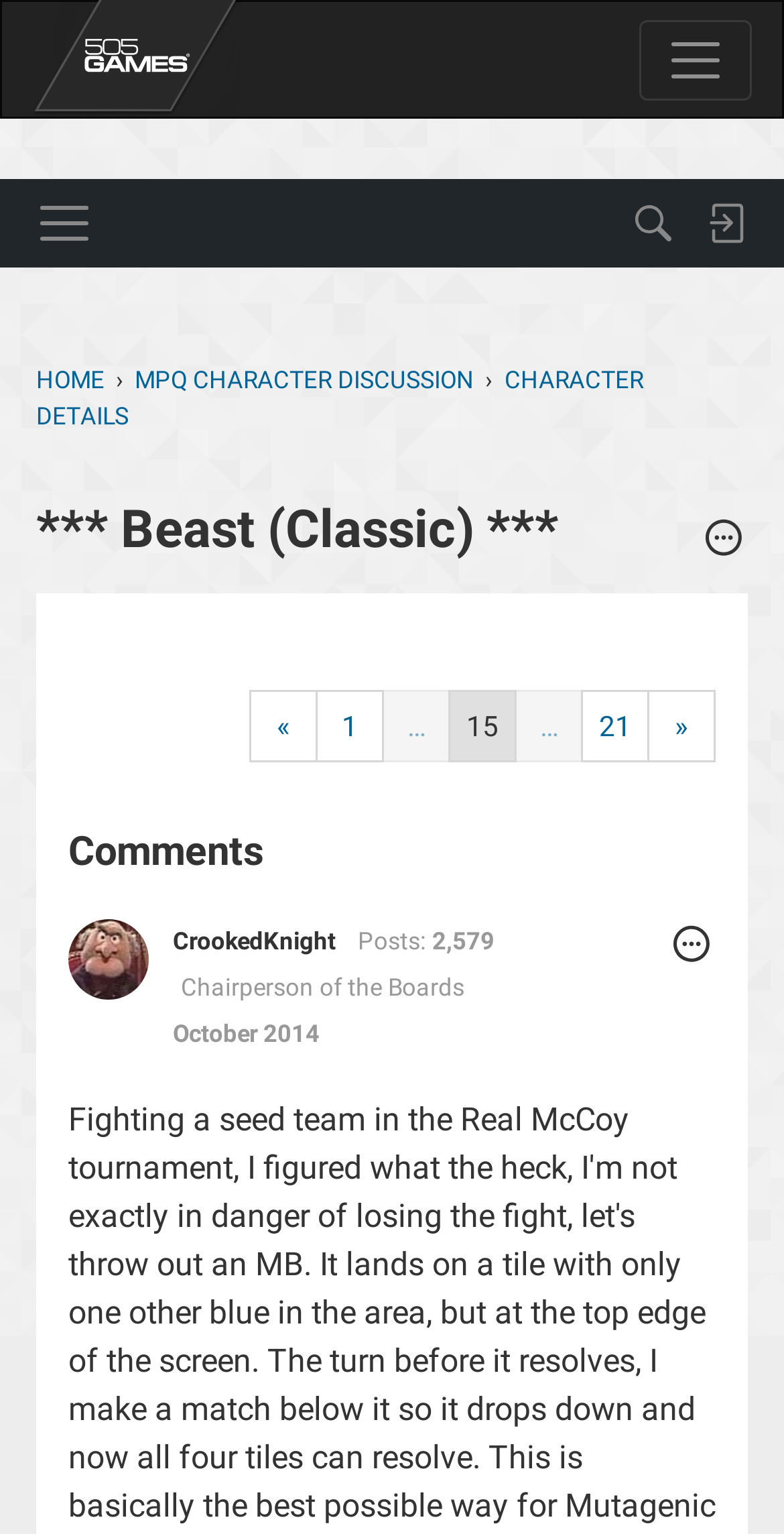Give a short answer using one word or phrase for the question:
How many comments are on this page?

At least 1